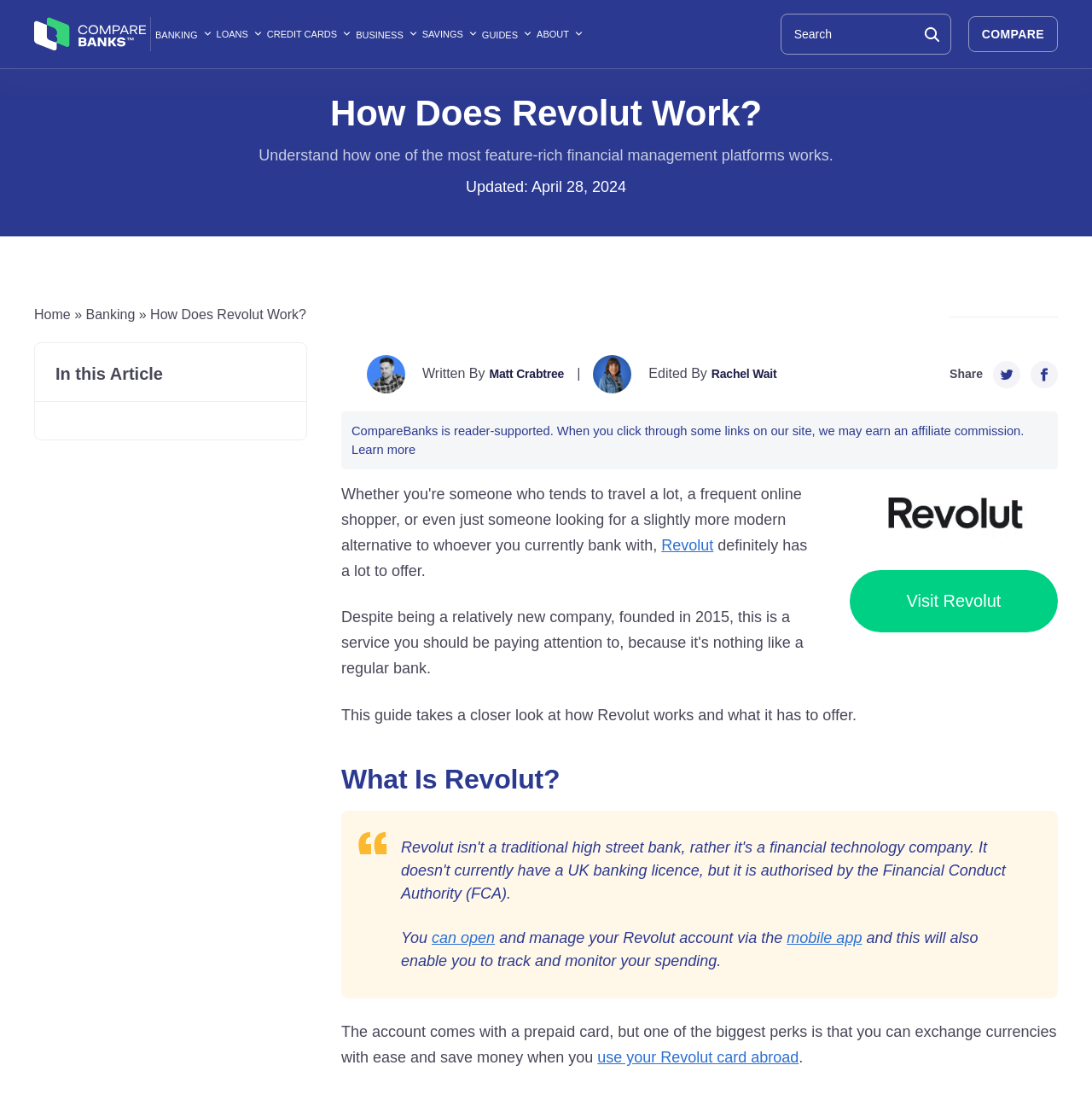Identify the bounding box coordinates for the UI element described as follows: "BANKING". Ensure the coordinates are four float numbers between 0 and 1, formatted as [left, top, right, bottom].

[0.142, 0.015, 0.198, 0.046]